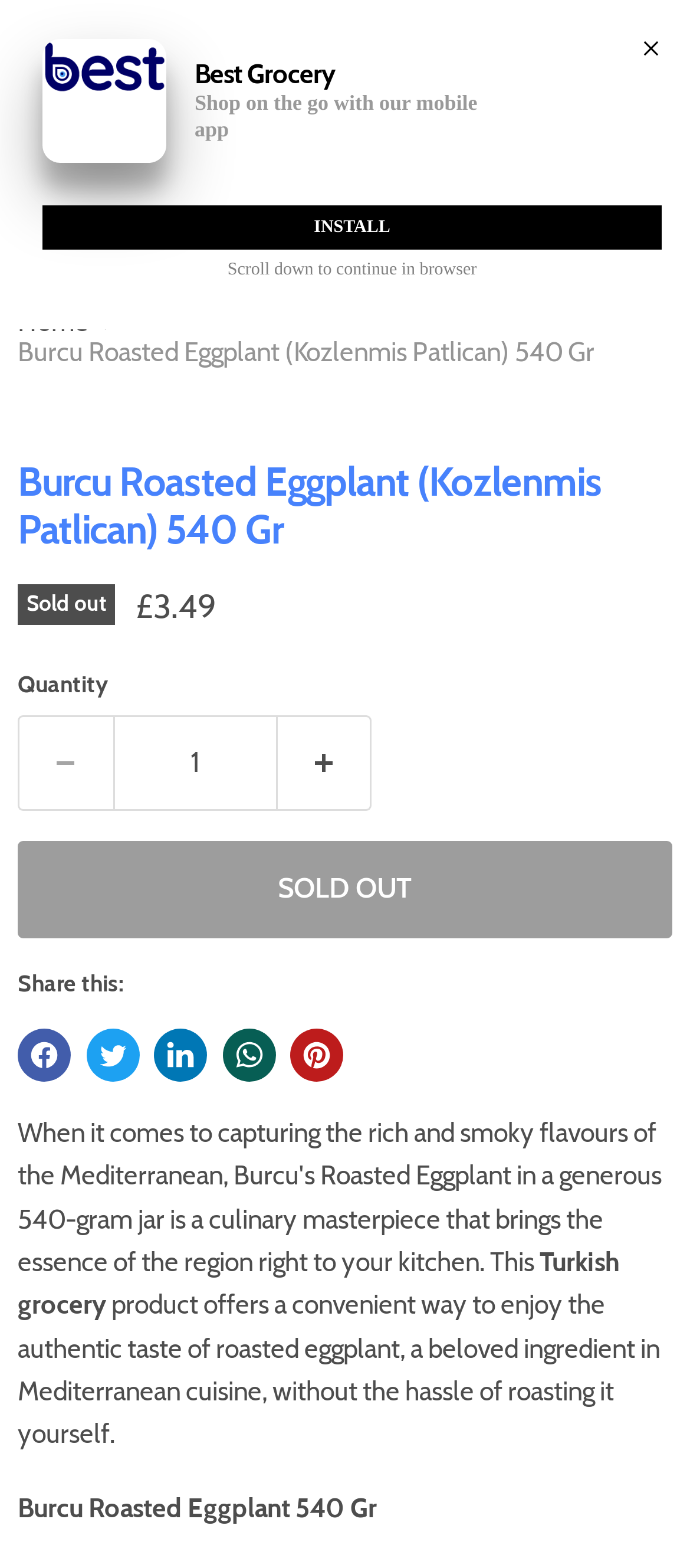Elaborate on the webpage's design and content in a detailed caption.

This webpage is about a product called Burcu Roasted Eggplant, which is a Mediterranean cuisine ingredient. At the top left corner, there is a menu button. Next to it, there is a search bar where users can input keywords to search for products. On the top right corner, there is a link to view the shopping cart.

Below the search bar, there is a navigation section with breadcrumbs, showing the current page's location in the website's hierarchy. The page title, "Burcu Roasted Eggplant (Kozlenmis Patlican) 540 Gr", is displayed prominently. There is also a button to expand or collapse the navigation menu.

The product information section is divided into several parts. On the left side, there is a product thumbnail image, and on the right side, there is a section with the product name, price (£3.49), and a "Sold out" label. Below this section, there is a quantity selector where users can adjust the quantity of the product they want to purchase.

Further down, there is a section with social media sharing links, allowing users to share the product on various platforms. Below this section, there is a product description, which explains that the product offers a convenient way to enjoy the authentic taste of roasted eggplant without the hassle of roasting it yourself.

At the bottom of the page, there is a section promoting the website's mobile app, with a heading "DOWNLOAD OUR APP" and a call-to-action button to download the app. There is also a logo of the website, "Best Grocery", and a link to install the app.